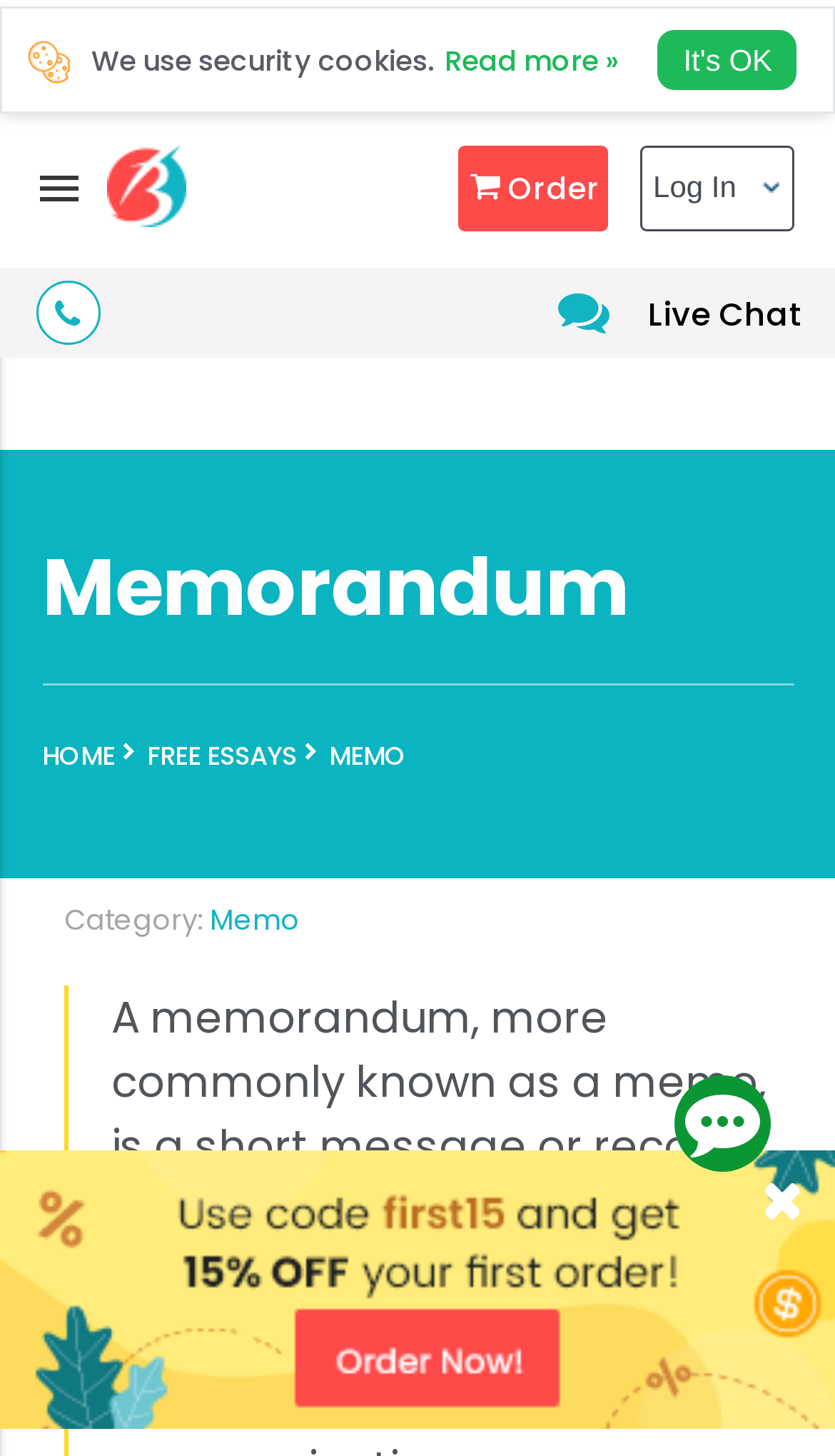What is the logo of the website?
Based on the image, respond with a single word or phrase.

logotype